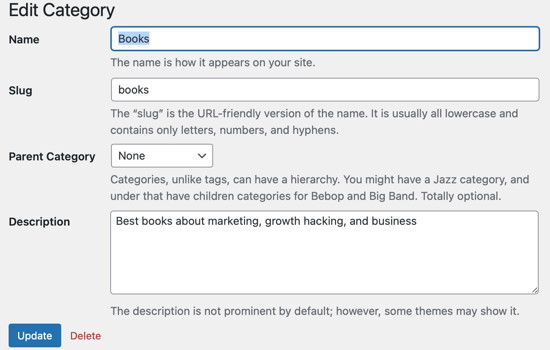Convey all the details present in the image.

The image presents a user interface for editing a category in WordPress. It features fields for entering a category name, slug, parent category, and description. The "Name" field is currently filled in with "Books," while the "Slug" is indicated as "books," which is the URL-friendly version of the category name. The "Parent Category" dropdown shows "None," suggesting this category stands independently without any subcategories. 

Below these fields, the "Description" section contains text explaining that this category includes entries about marketing, growth hacking, and business, but it notes that the description may not be displayed prominently by default, depending on the website's theme. At the bottom of the interface, there are buttons to "Update" or "Delete" the category, giving the user options to save changes or remove the category altogether. This interface is designed to help users efficiently manage their categories for better organization and navigation within their WordPress site.